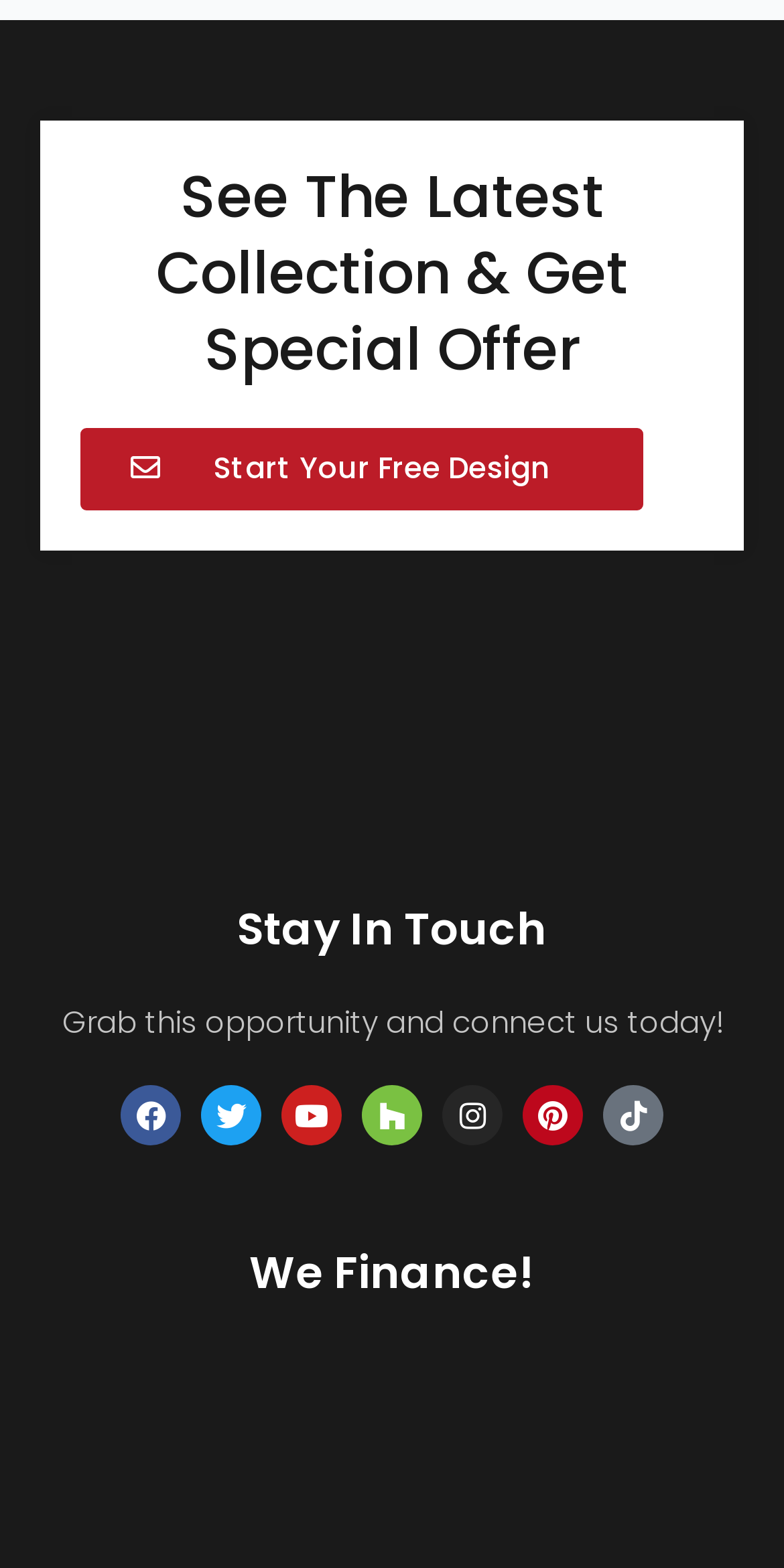Given the description of a UI element: "alt="HFS Financing Details"", identify the bounding box coordinates of the matching element in the webpage screenshot.

[0.115, 0.857, 0.885, 0.954]